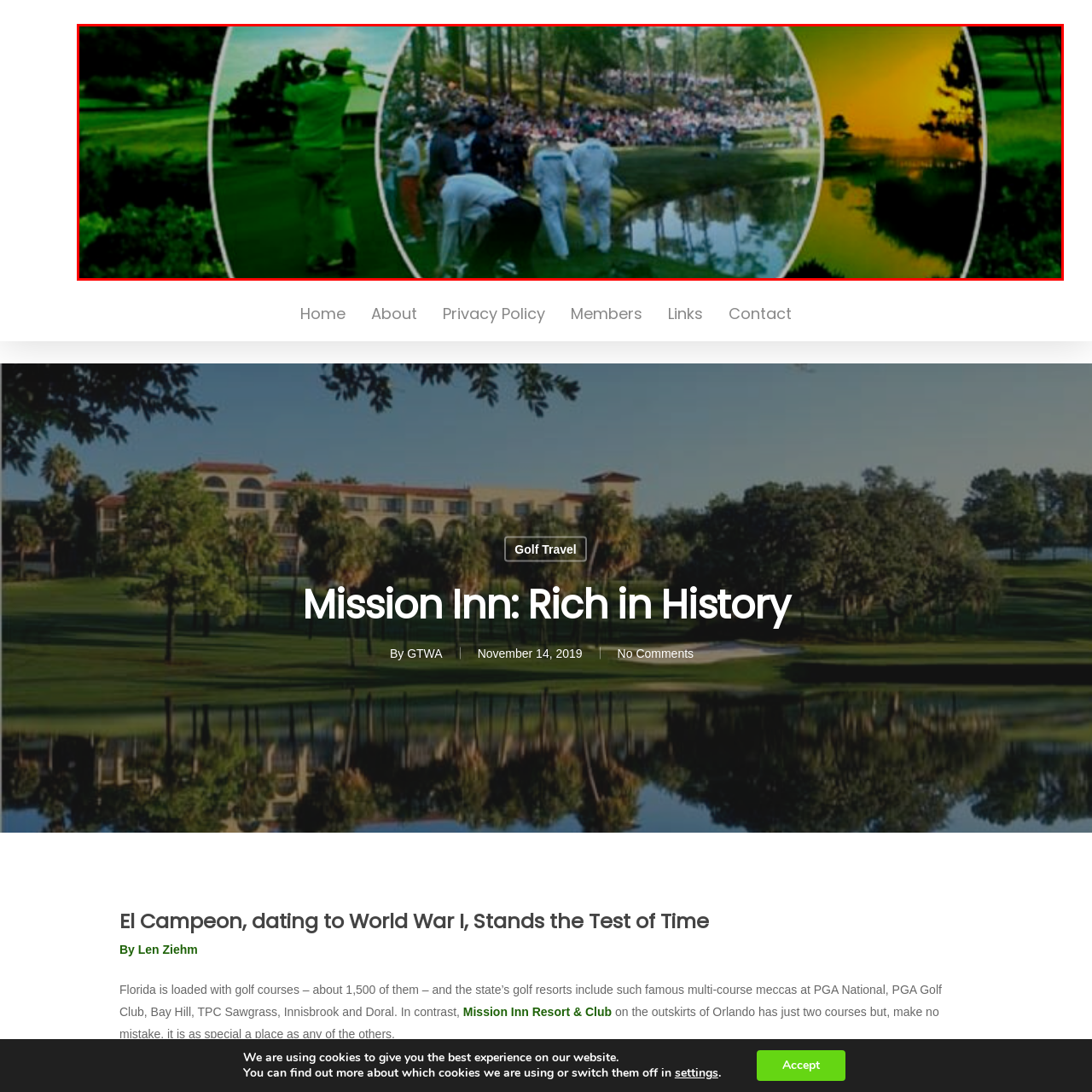What is the serene image on the right?
Analyze the image inside the red bounding box and provide a one-word or short-phrase answer to the question.

Sunset over reflective waters